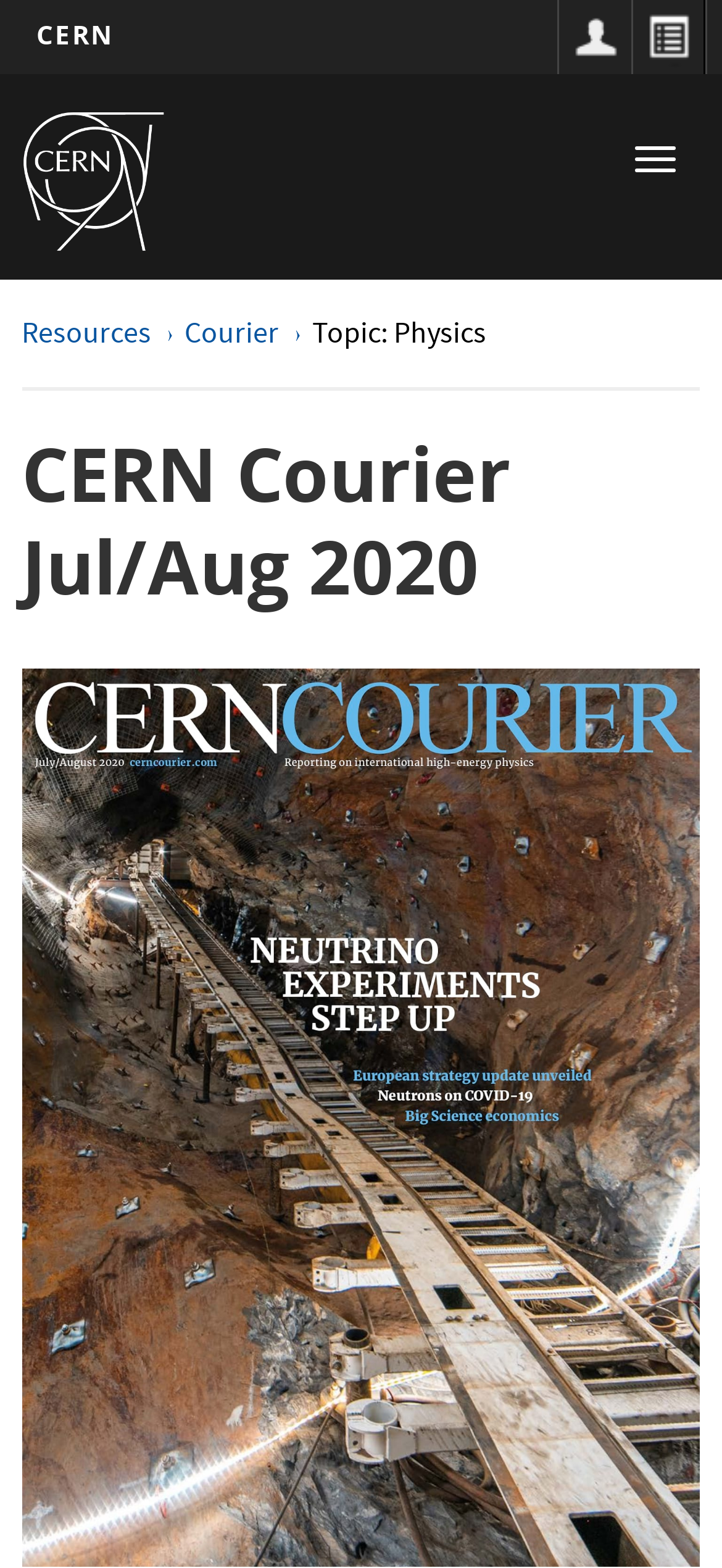Identify the bounding box for the UI element that is described as follows: "CERN Accelerating science".

[0.03, 0.007, 0.177, 0.038]